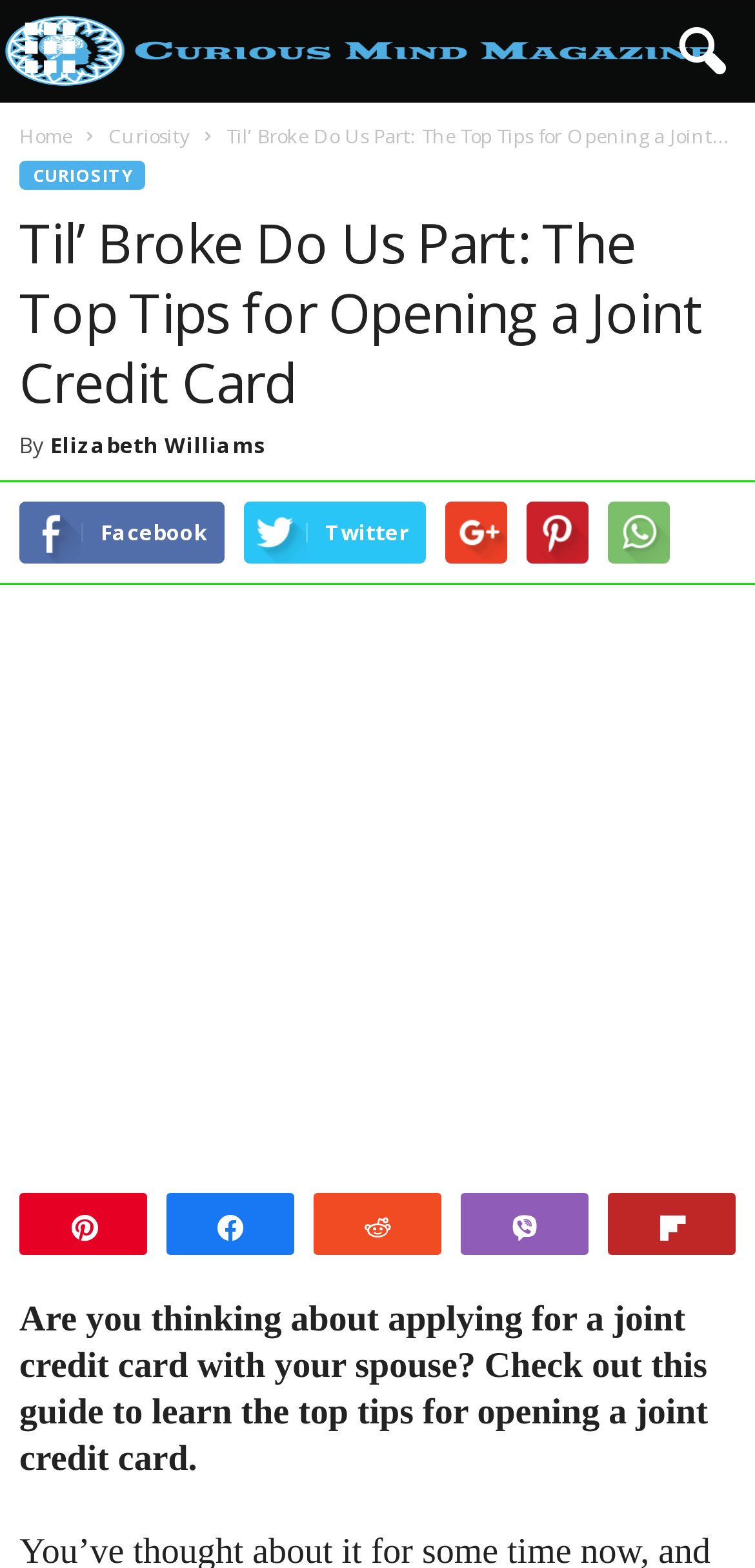What is the author of the article?
Refer to the image and give a detailed response to the question.

The author of the article can be found by looking at the section below the main heading, where it says 'By' followed by the author's name, which is 'Elizabeth Williams'.